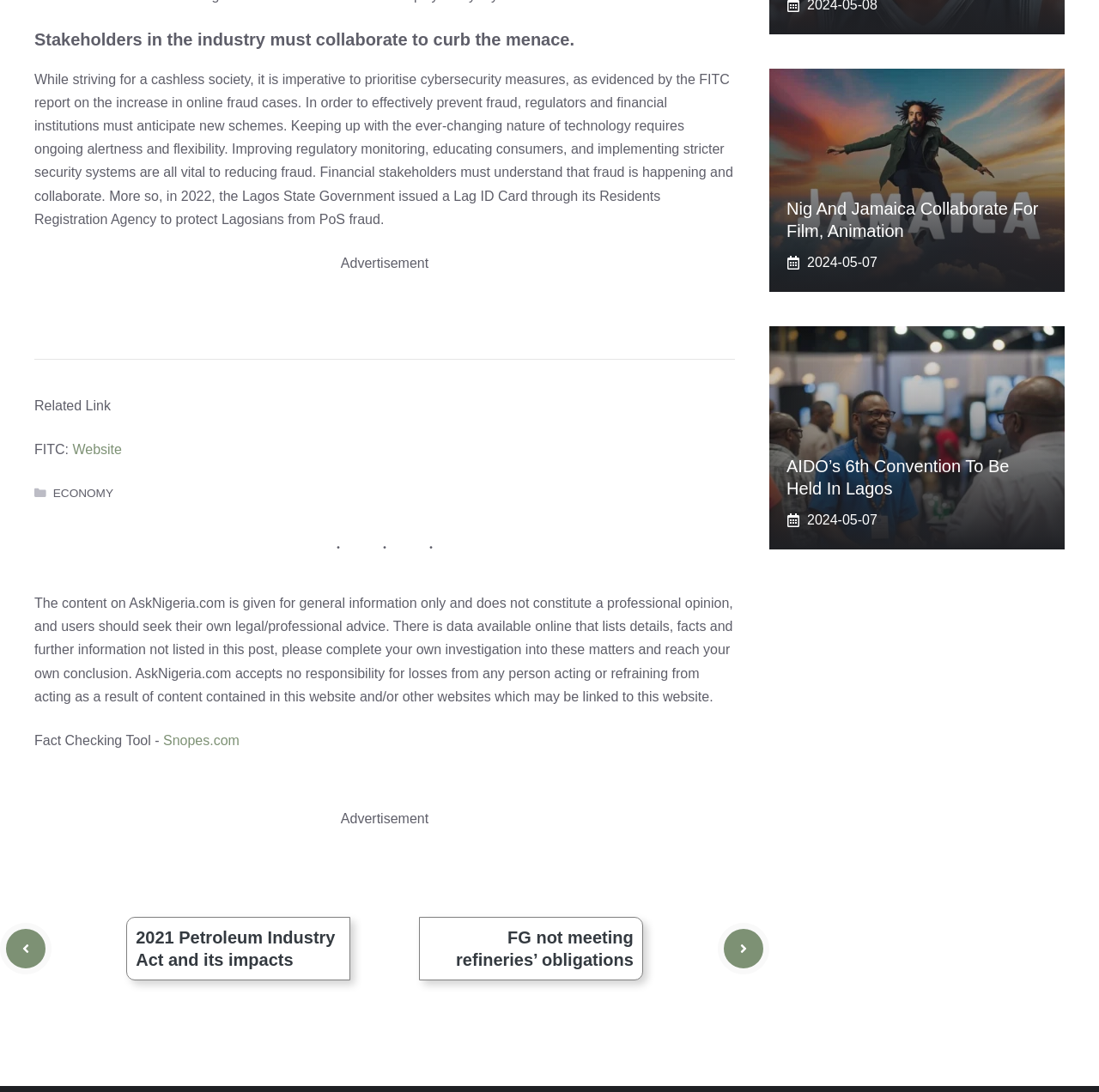Identify the bounding box coordinates of the clickable region to carry out the given instruction: "Click the 'FITC:' link".

[0.031, 0.405, 0.066, 0.418]